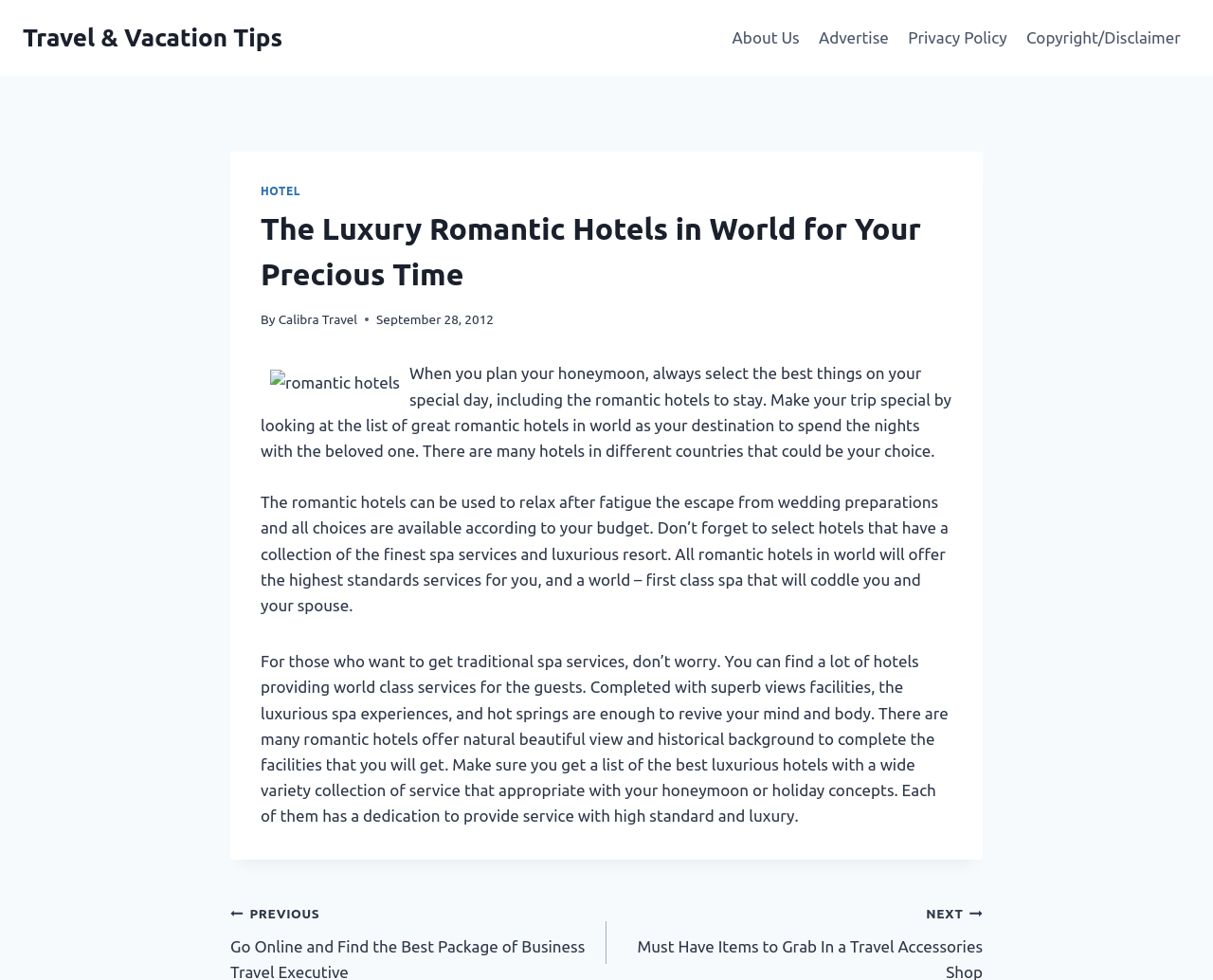Identify the bounding box coordinates for the UI element mentioned here: "Travel & Vacation Tips". Provide the coordinates as four float values between 0 and 1, i.e., [left, top, right, bottom].

[0.019, 0.024, 0.233, 0.054]